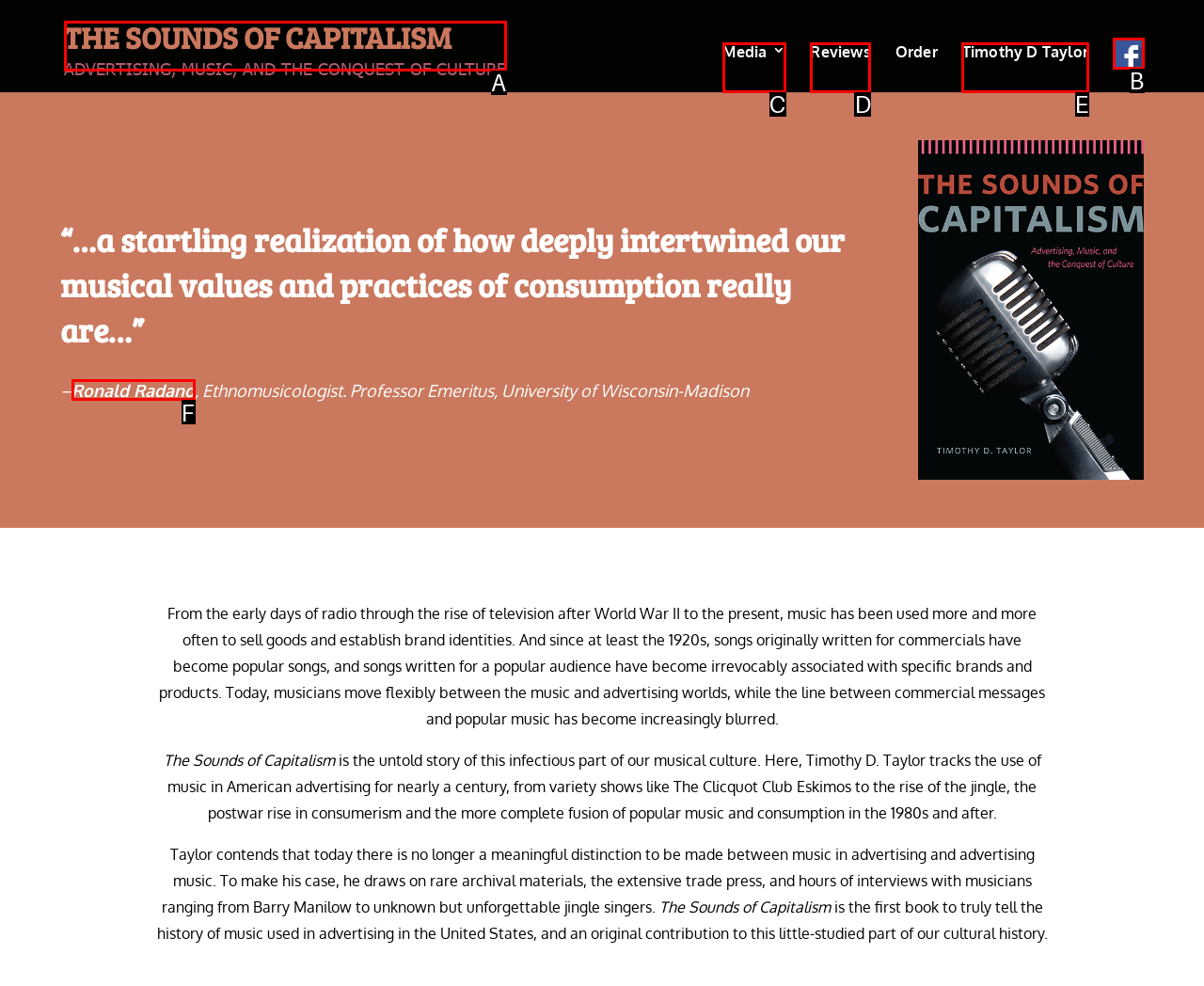Identify the HTML element that best matches the description: Timothy D Taylor. Provide your answer by selecting the corresponding letter from the given options.

E